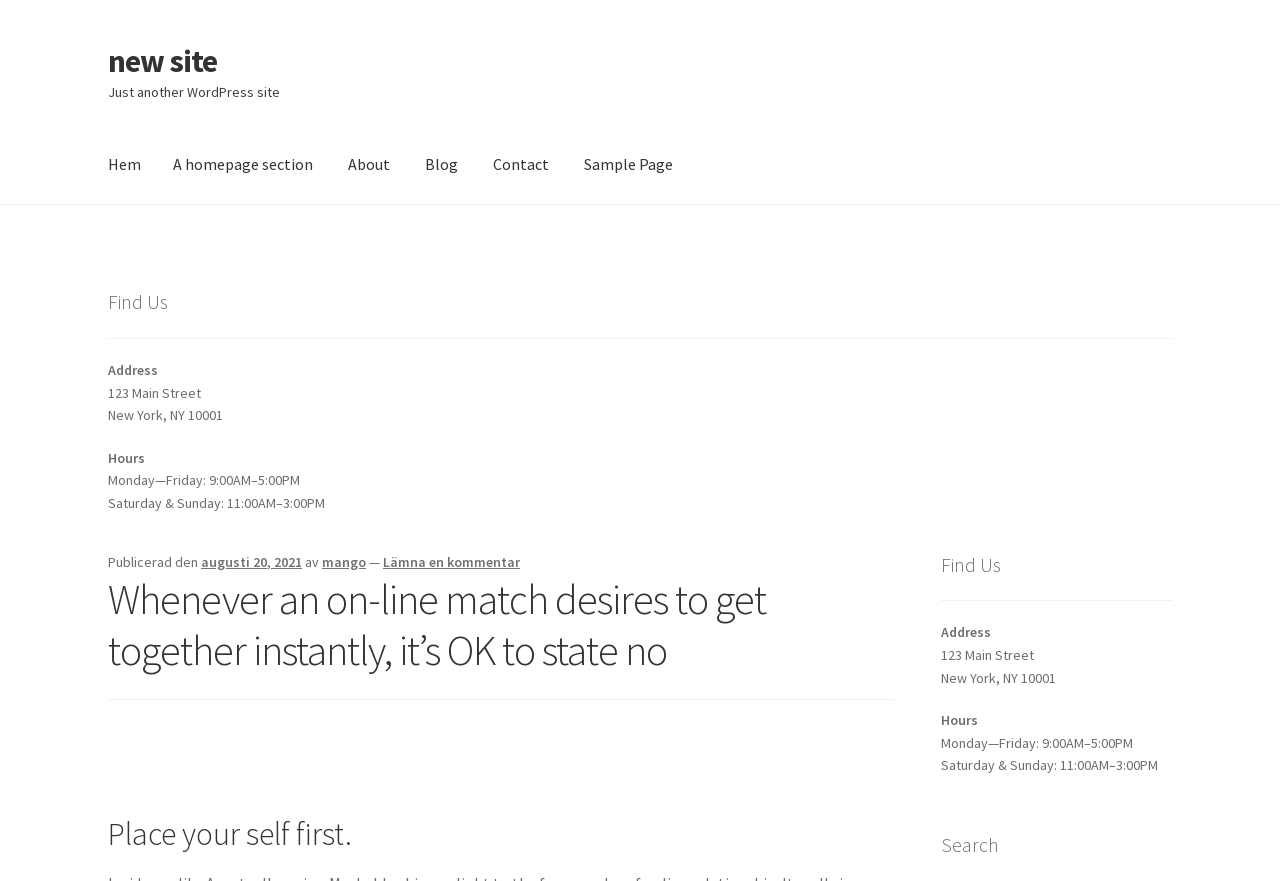Provide the bounding box coordinates of the HTML element this sentence describes: "augusti 20, 2021augusti 20, 2021".

[0.157, 0.627, 0.236, 0.648]